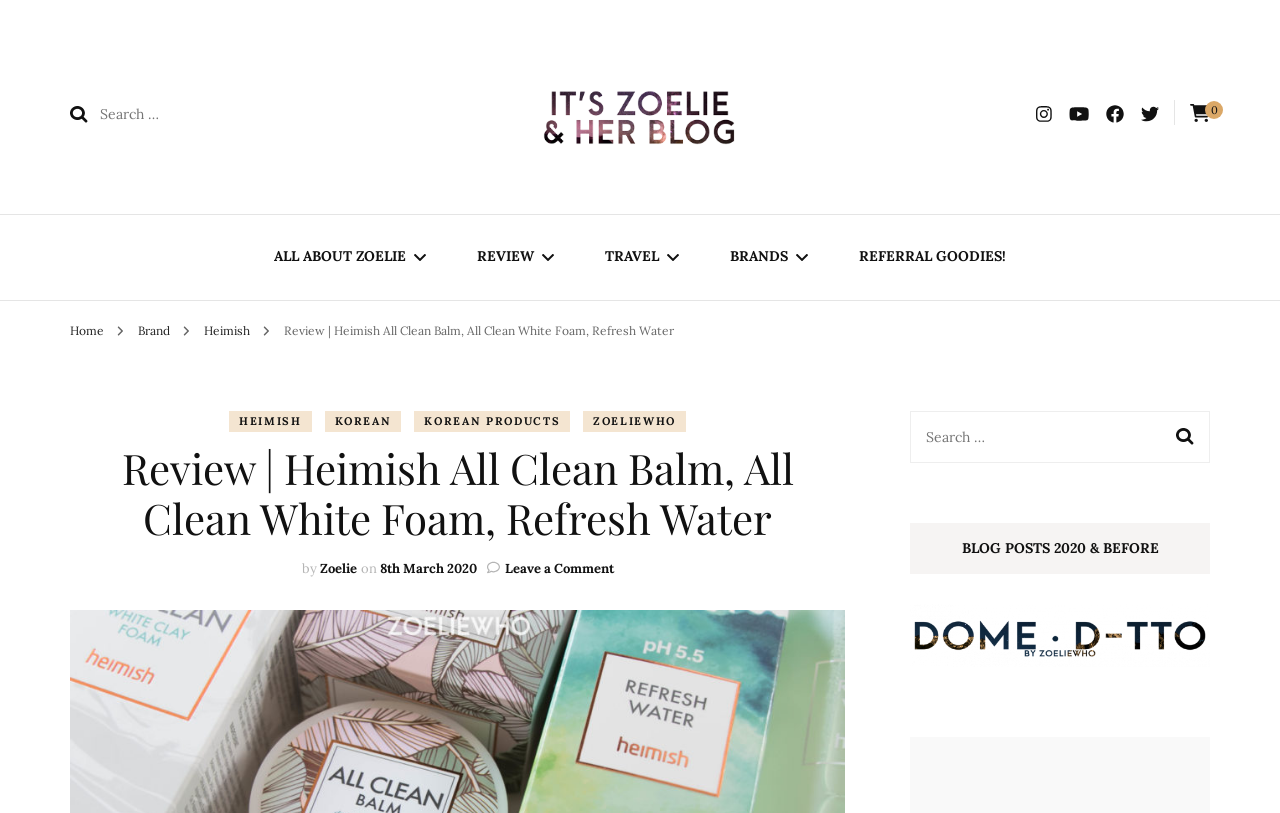Determine the bounding box coordinates for the area that needs to be clicked to fulfill this task: "Read the review of Heimish All Clean Balm". The coordinates must be given as four float numbers between 0 and 1, i.e., [left, top, right, bottom].

[0.222, 0.397, 0.527, 0.416]